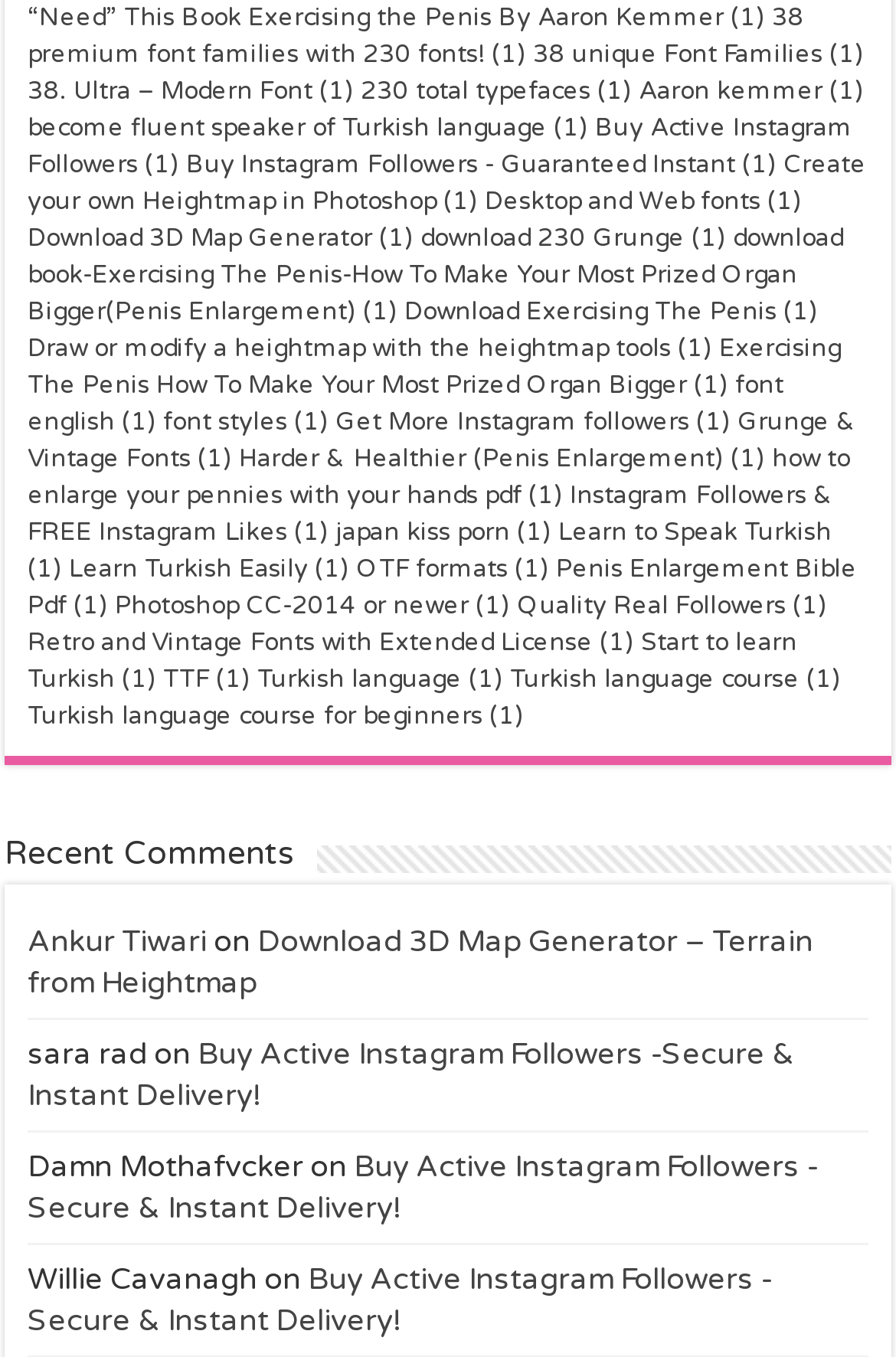Given the element description: "Download Exercising The Penis (1)", predict the bounding box coordinates of this UI element. The coordinates must be four float numbers between 0 and 1, given as [left, top, right, bottom].

[0.451, 0.219, 0.913, 0.241]